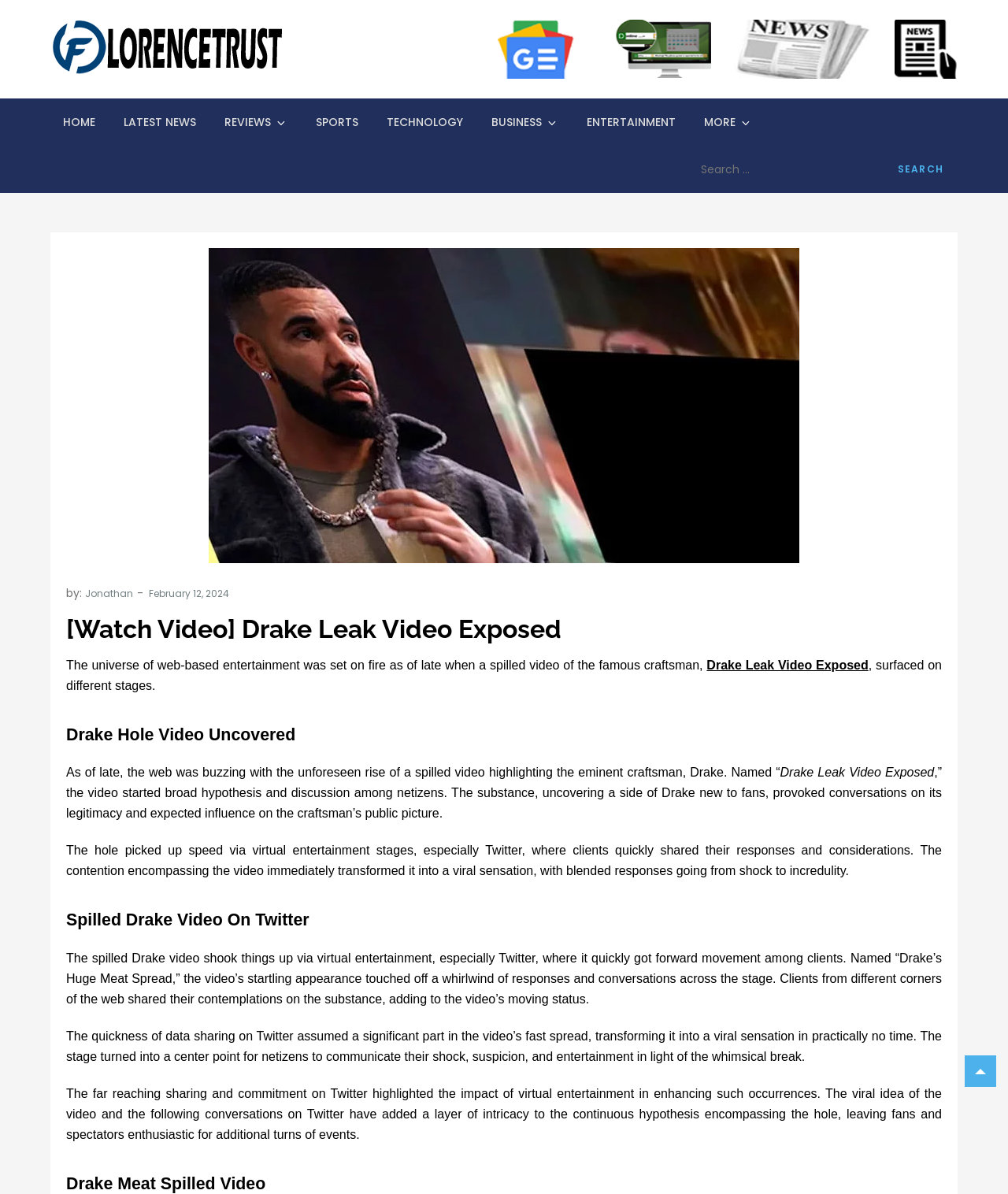Refer to the screenshot and give an in-depth answer to this question: What is the name of the website?

The webpage has a link with the text 'florencetrust – Random News & Online Website Reviews', indicating that the website is florencetrust.